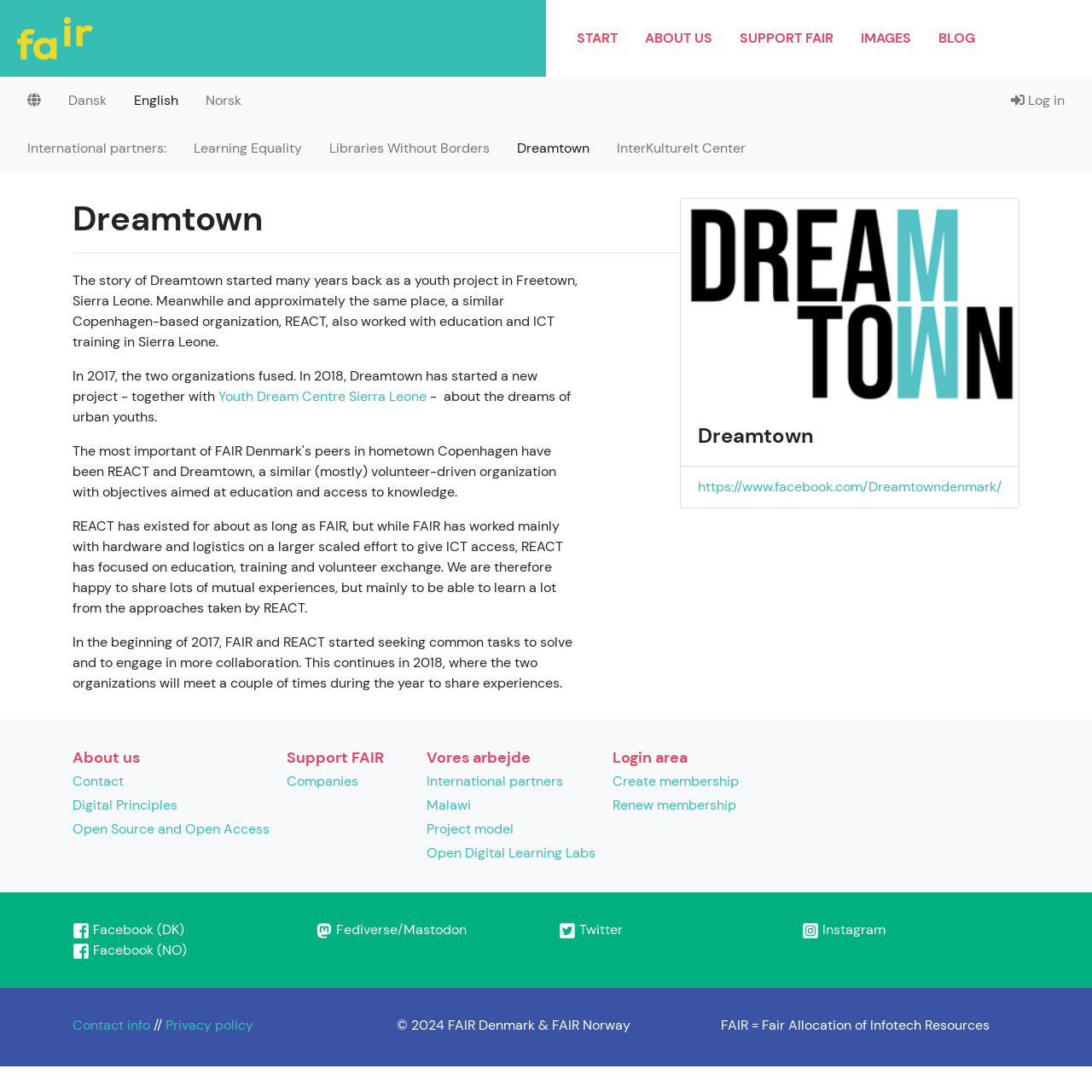Please specify the bounding box coordinates of the element that should be clicked to execute the given instruction: 'Click the 'Back to feature overview' link'. Ensure the coordinates are four float numbers between 0 and 1, expressed as [left, top, right, bottom].

None